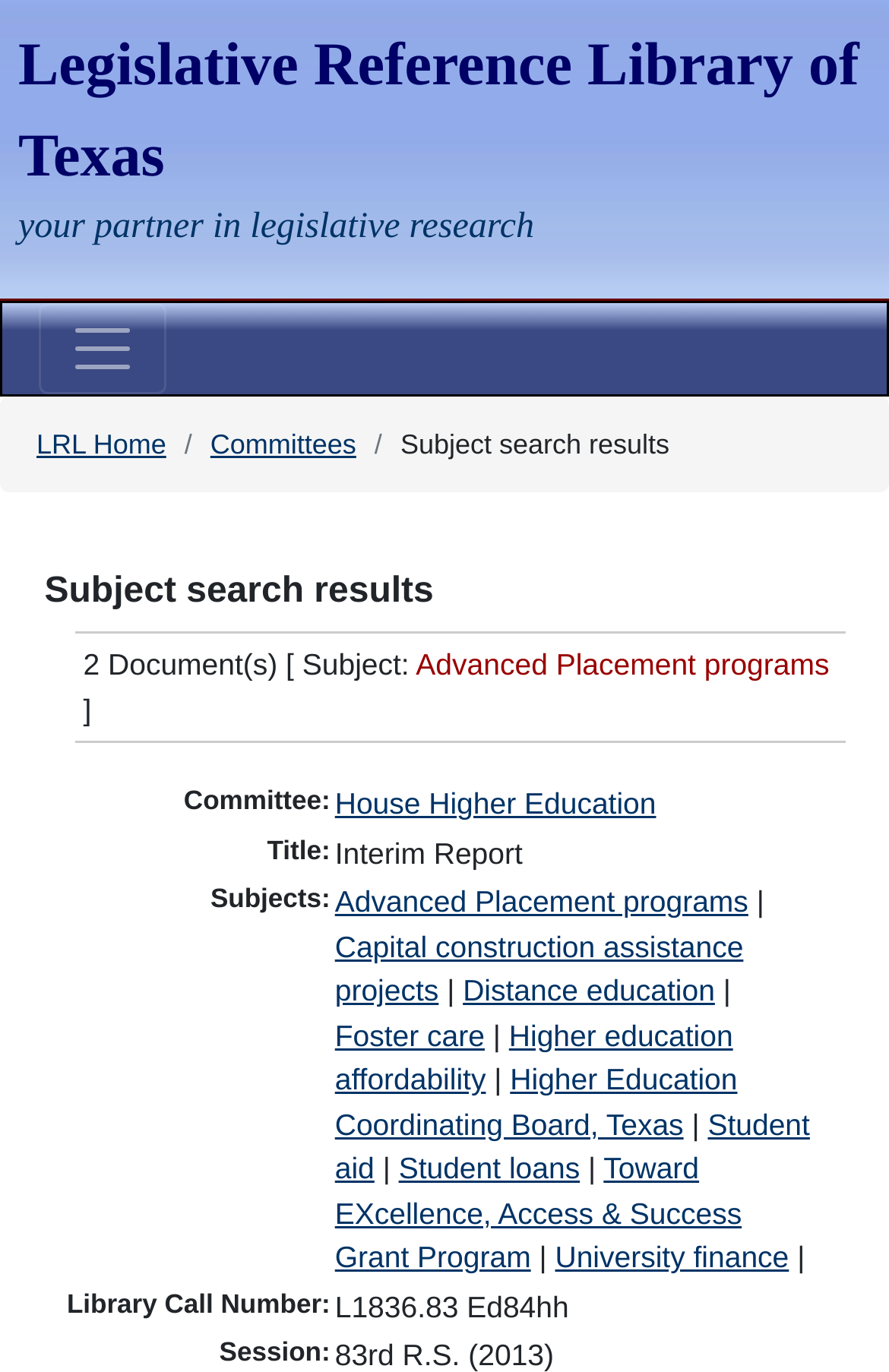Use a single word or phrase to respond to the question:
What is the title of the first document?

Interim Report